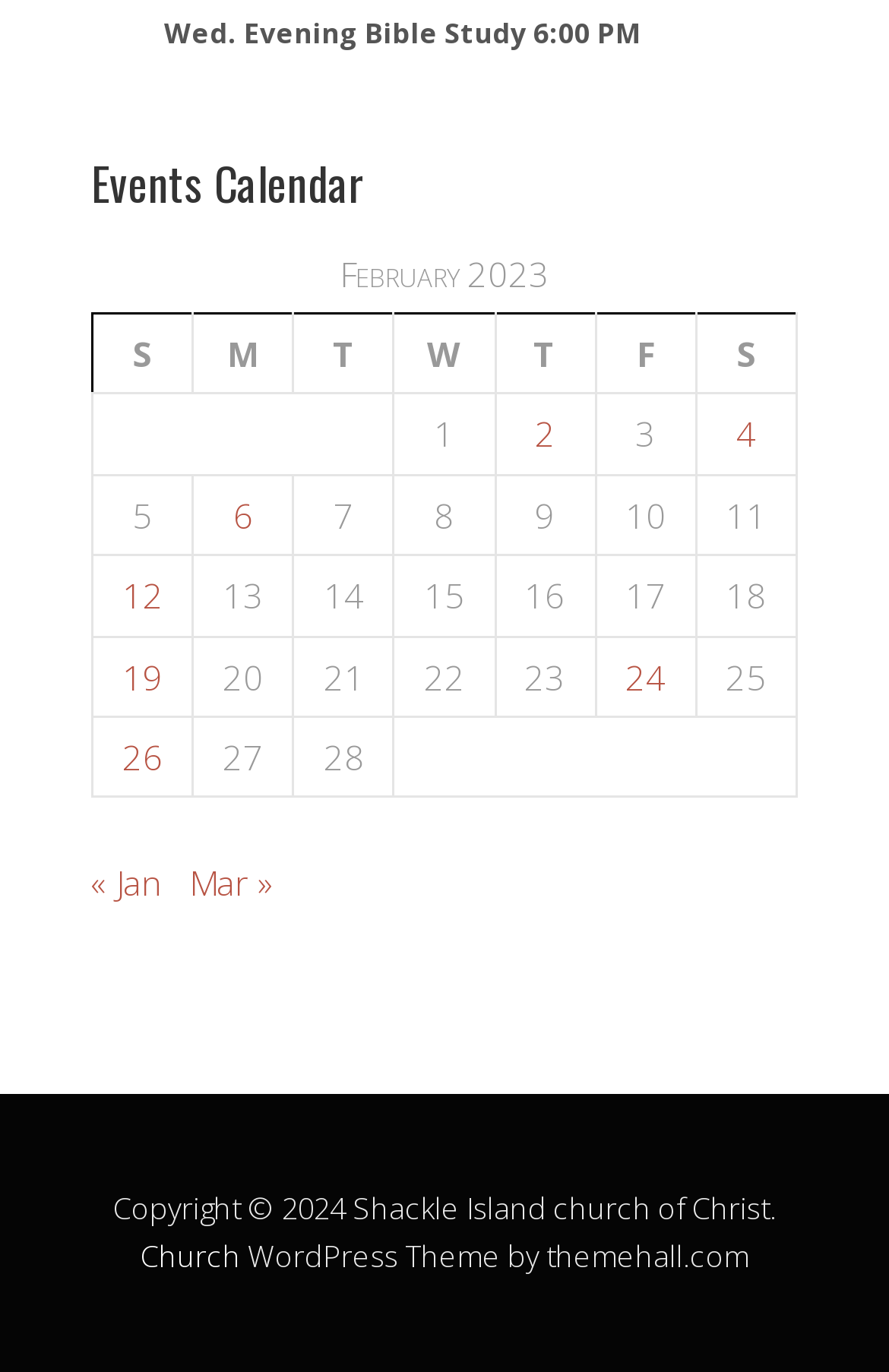What is the name of the church?
Based on the screenshot, provide a one-word or short-phrase response.

Shackle Island church of Christ